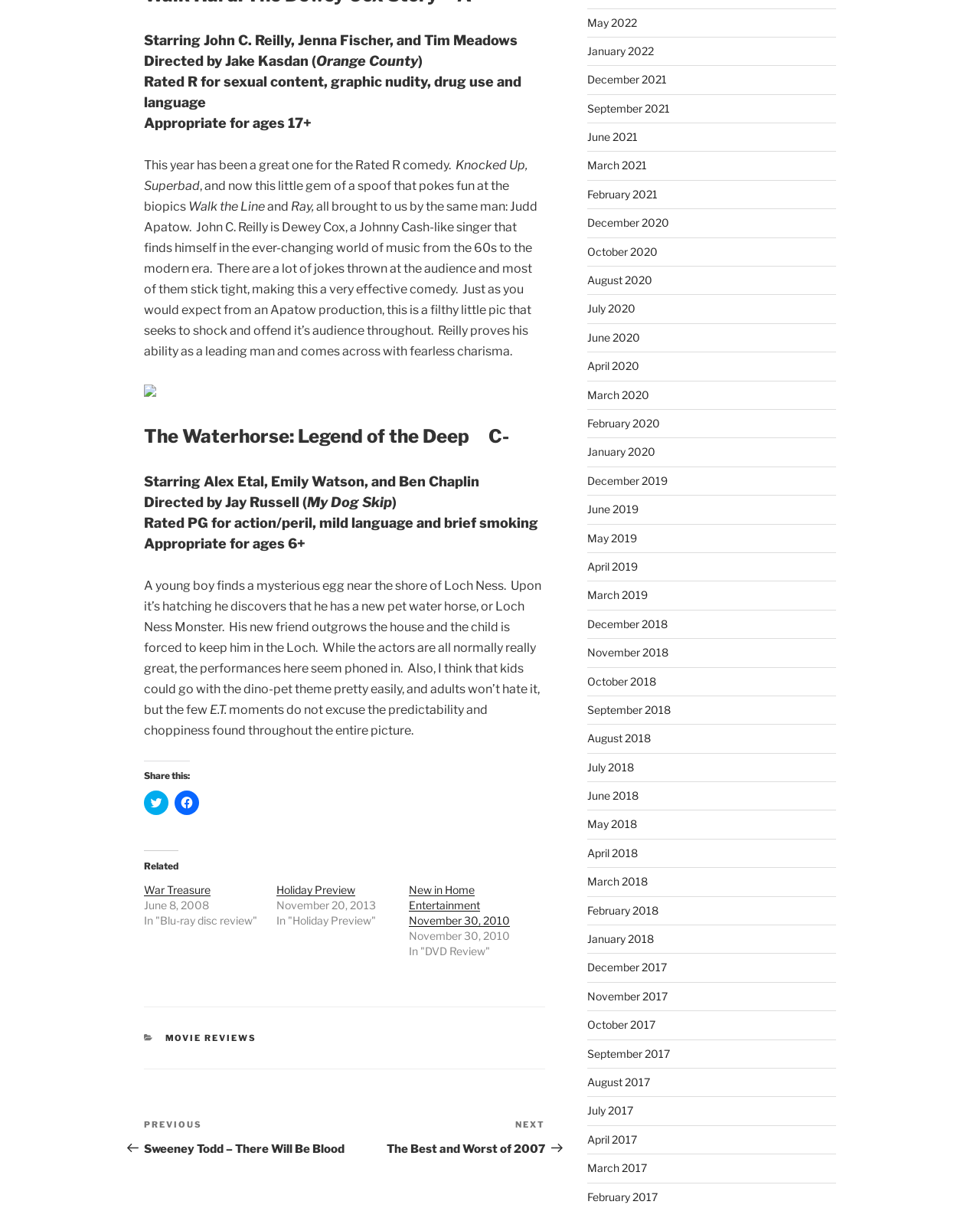Identify the bounding box coordinates for the UI element described as: "May 2018".

[0.599, 0.677, 0.65, 0.688]